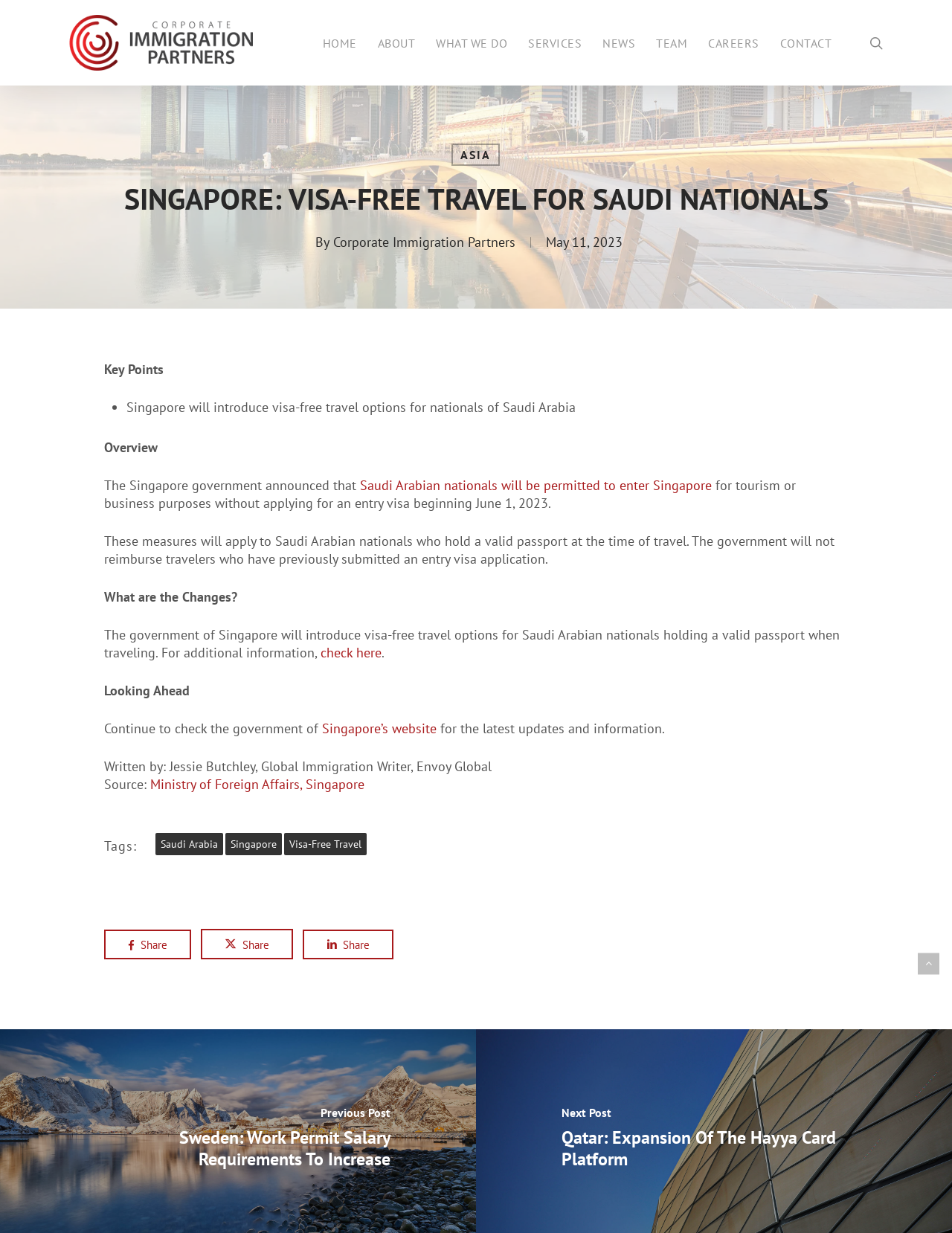Identify the coordinates of the bounding box for the element described below: "Singapore’s website". Return the coordinates as four float numbers between 0 and 1: [left, top, right, bottom].

[0.338, 0.584, 0.459, 0.598]